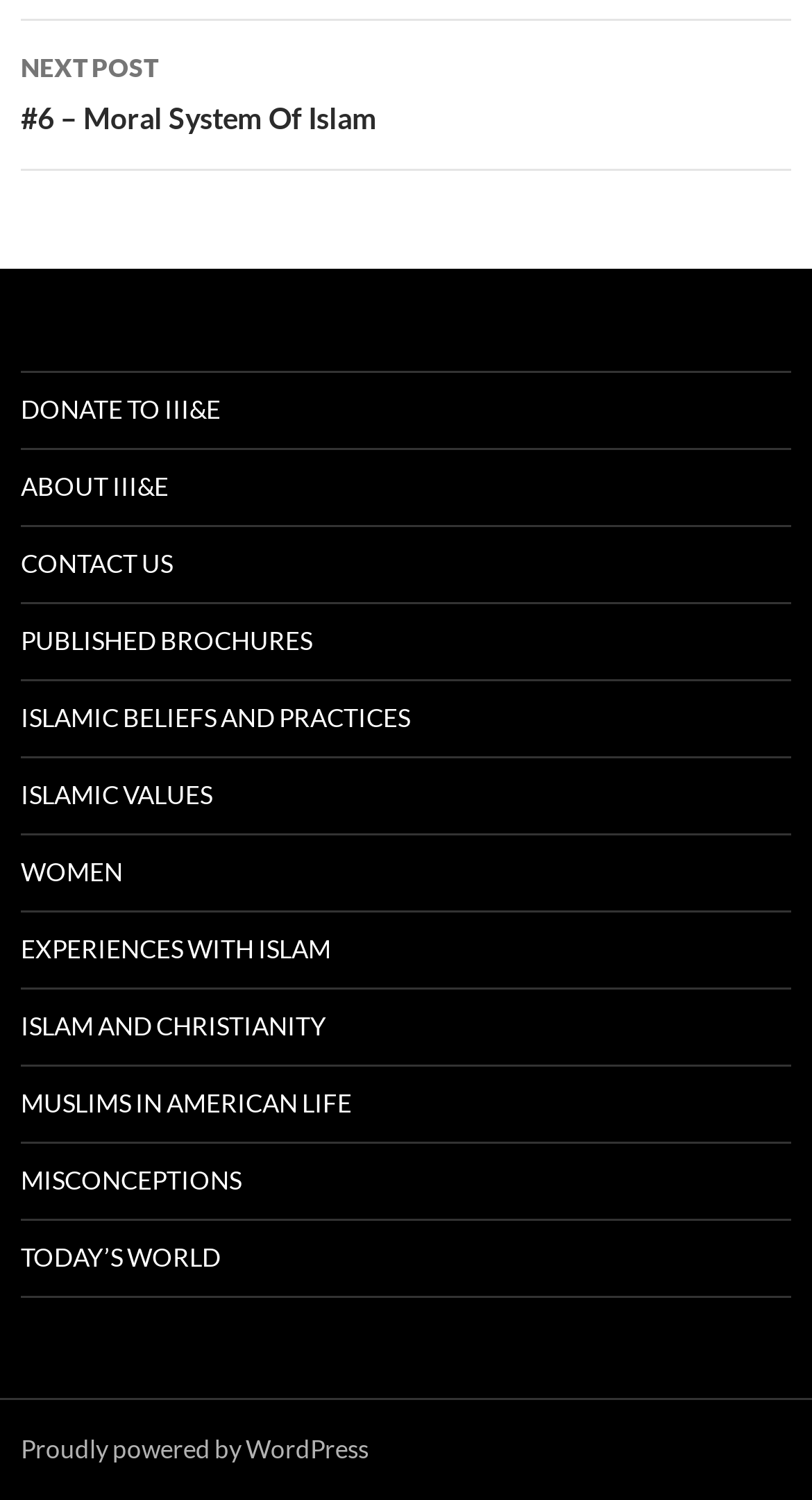Please identify the bounding box coordinates of the element's region that I should click in order to complete the following instruction: "Read about experiences with Islam". The bounding box coordinates consist of four float numbers between 0 and 1, i.e., [left, top, right, bottom].

[0.026, 0.609, 0.974, 0.659]